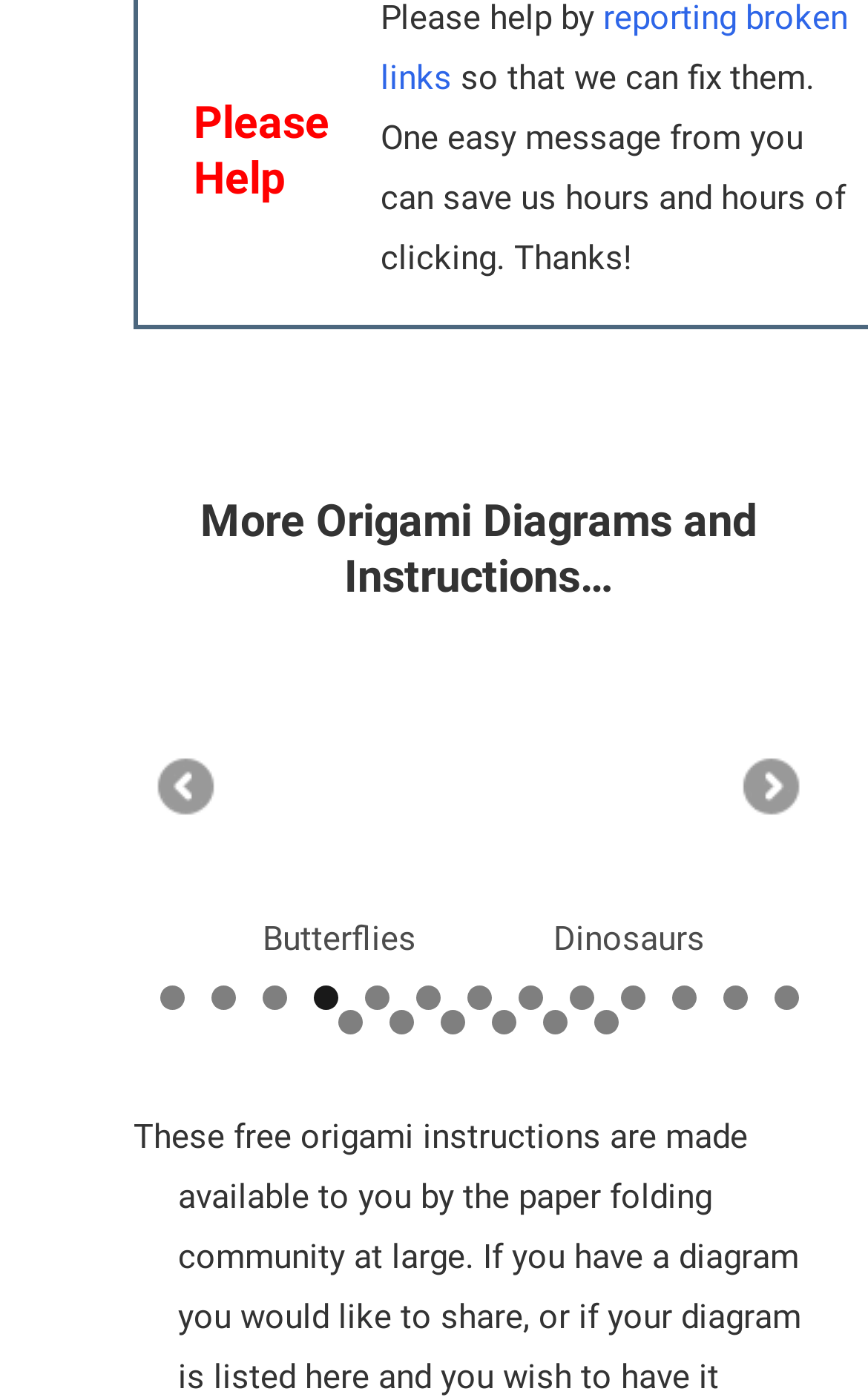Use a single word or phrase to answer the question:
How many slides are there in total?

19